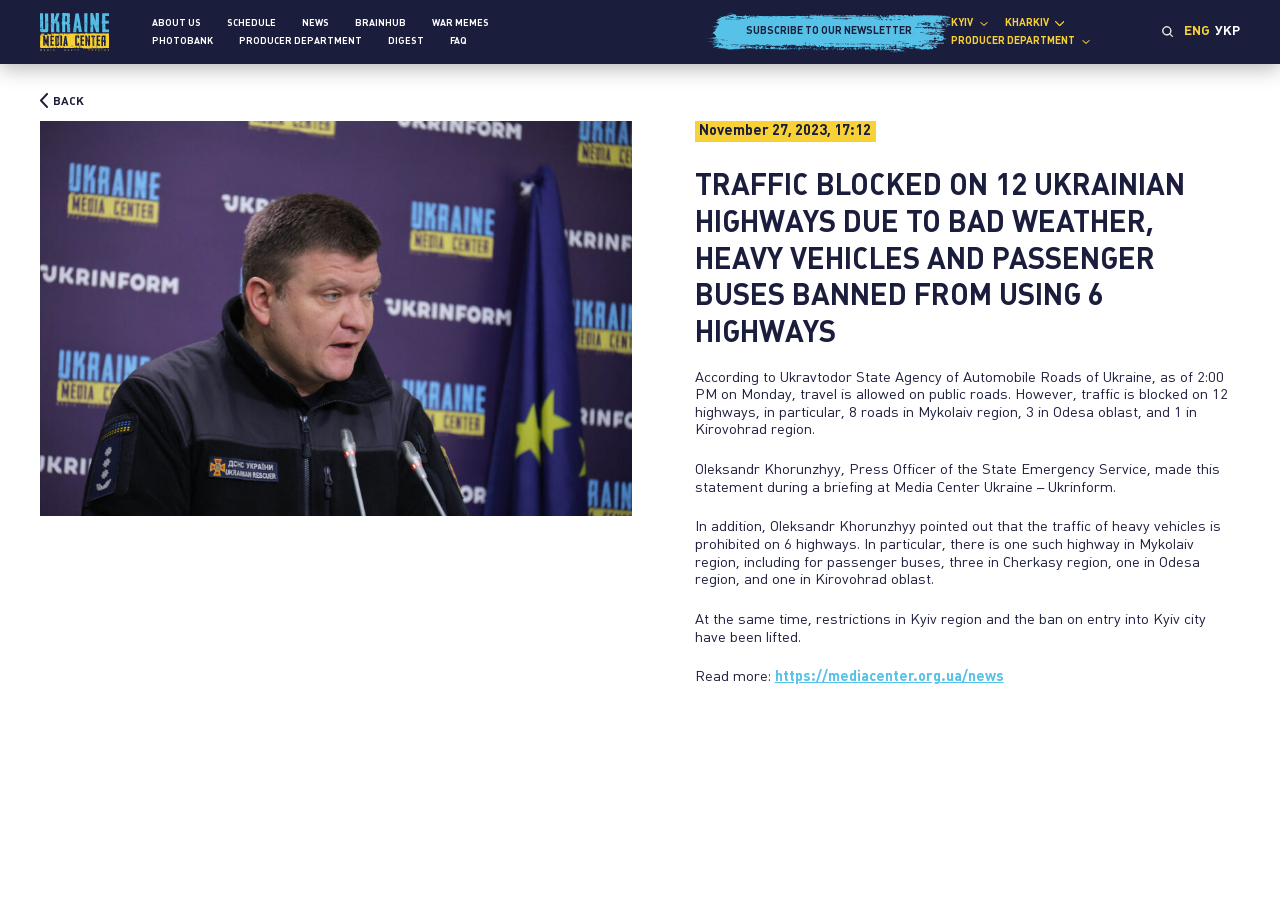How many highways are blocked in Mykolaiv region?
Please answer the question with a single word or phrase, referencing the image.

8